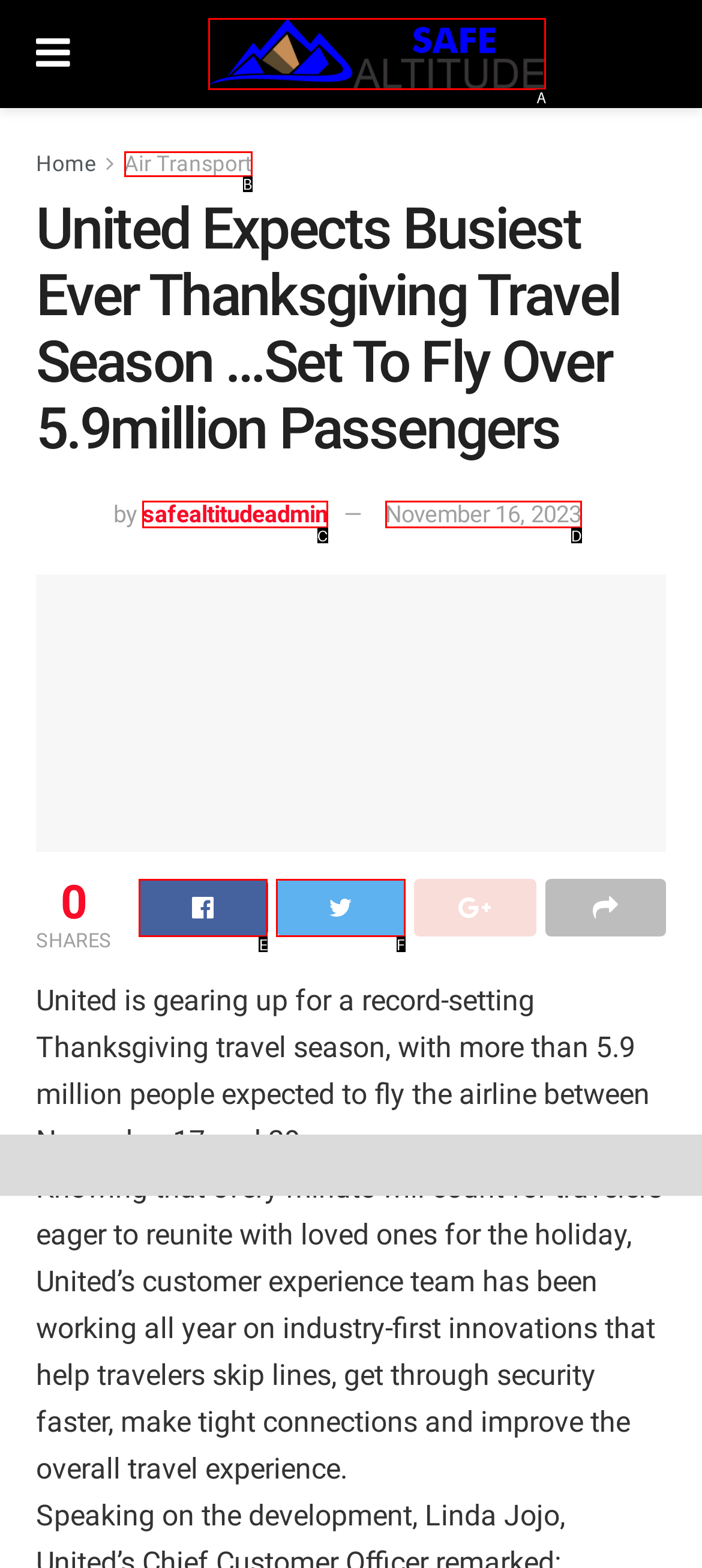Based on the provided element description: Share on Twitter, identify the best matching HTML element. Respond with the corresponding letter from the options shown.

F